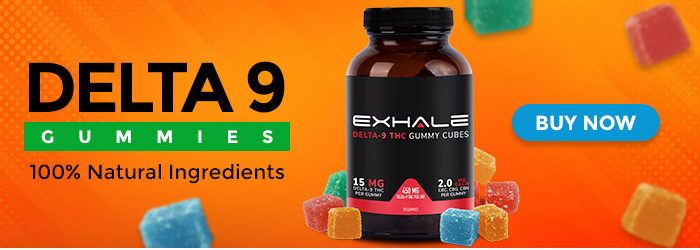Refer to the screenshot and give an in-depth answer to this question: How many milligrams of Delta-9 THC are in each gummy?

The caption provides the key dosage information on the label, stating '2.0 MG of Delta-9 THC per gummy', which directly answers the question about the amount of Delta-9 THC in each gummy.